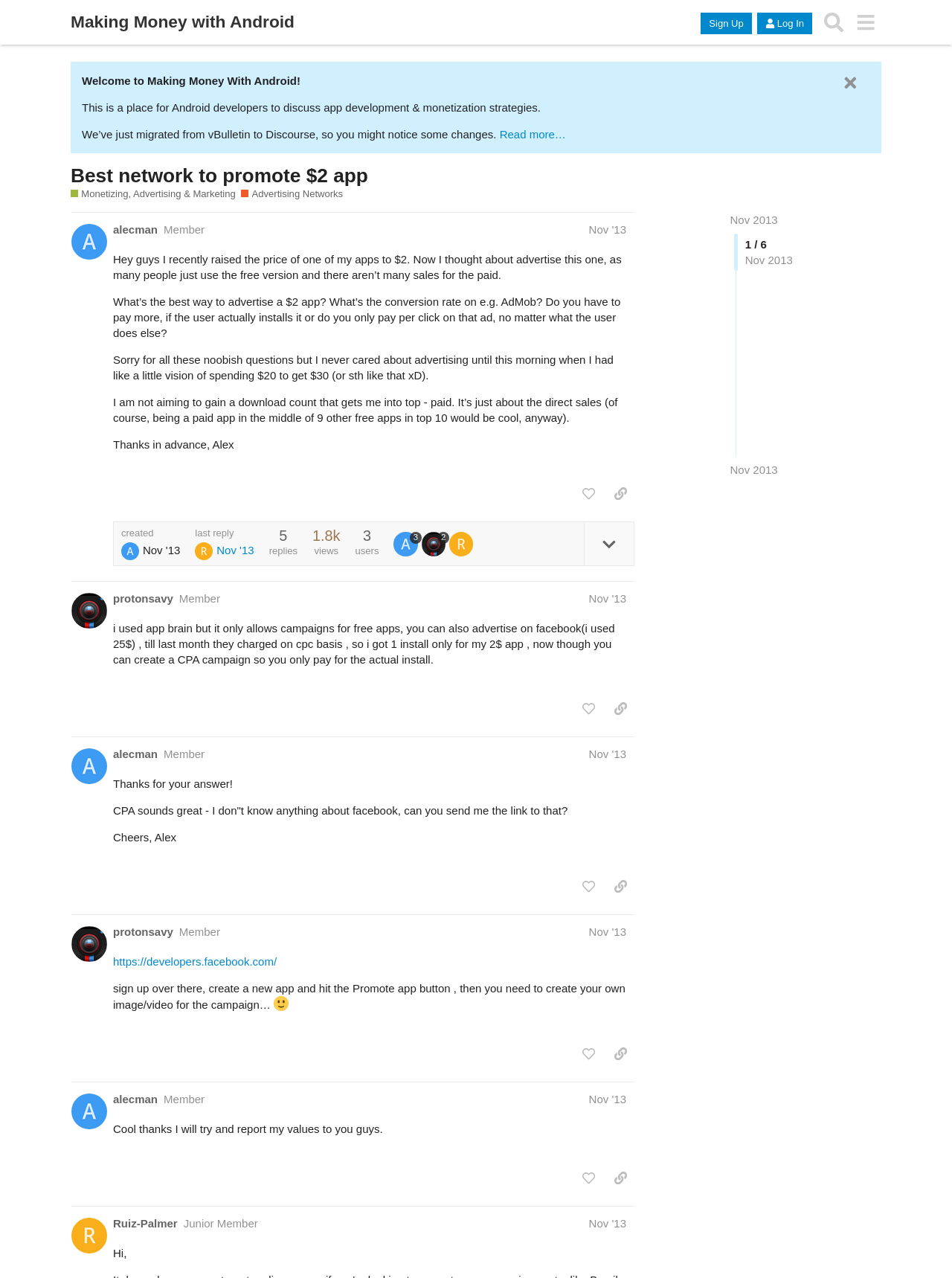Could you locate the bounding box coordinates for the section that should be clicked to accomplish this task: "Like this post".

[0.604, 0.377, 0.633, 0.397]